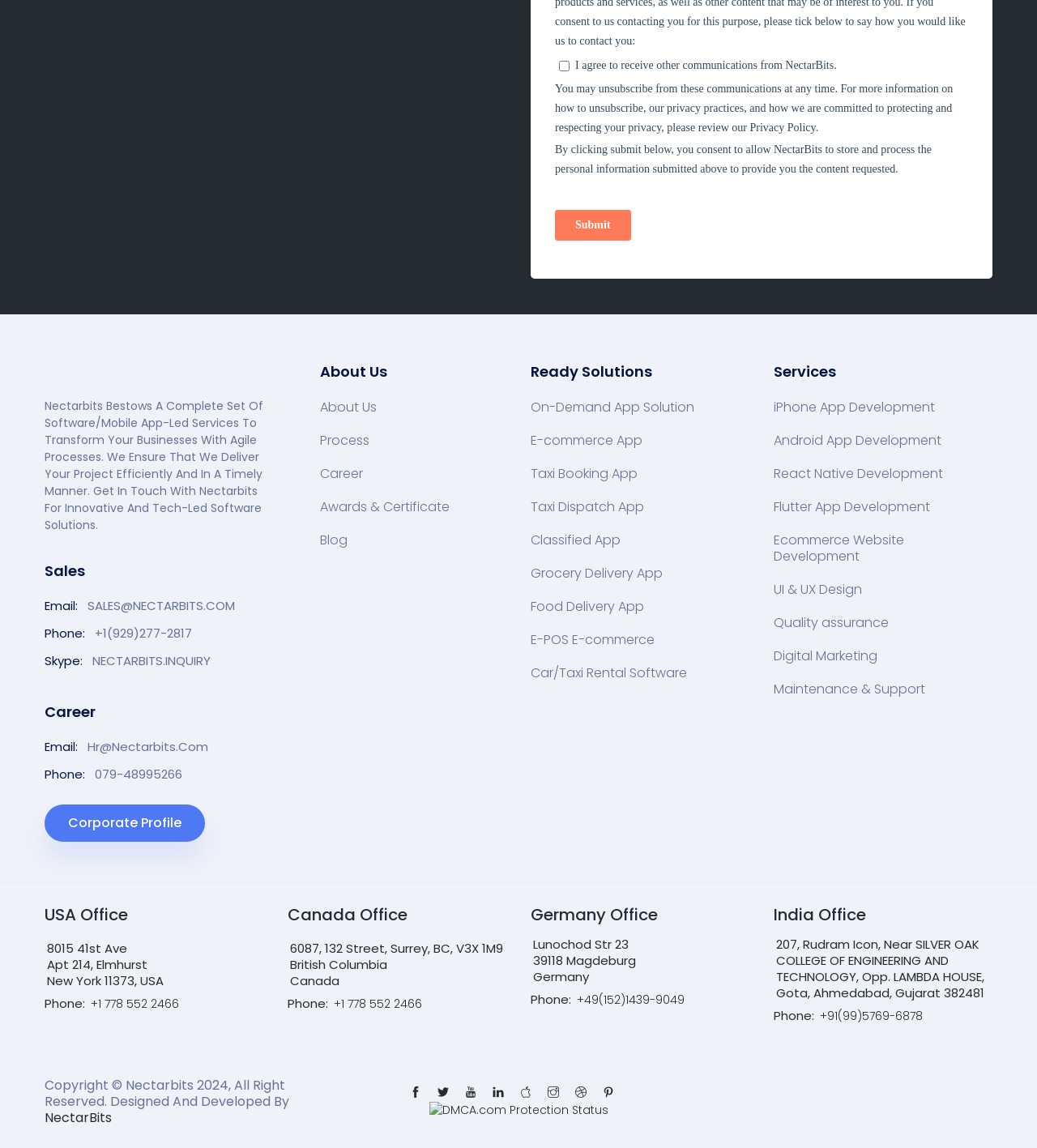Find the bounding box coordinates of the element I should click to carry out the following instruction: "Get in touch with USA office".

[0.043, 0.819, 0.158, 0.861]